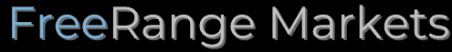What is the focus of the marketplace?
Please use the visual content to give a single word or phrase answer.

Fresh, locally-sourced products